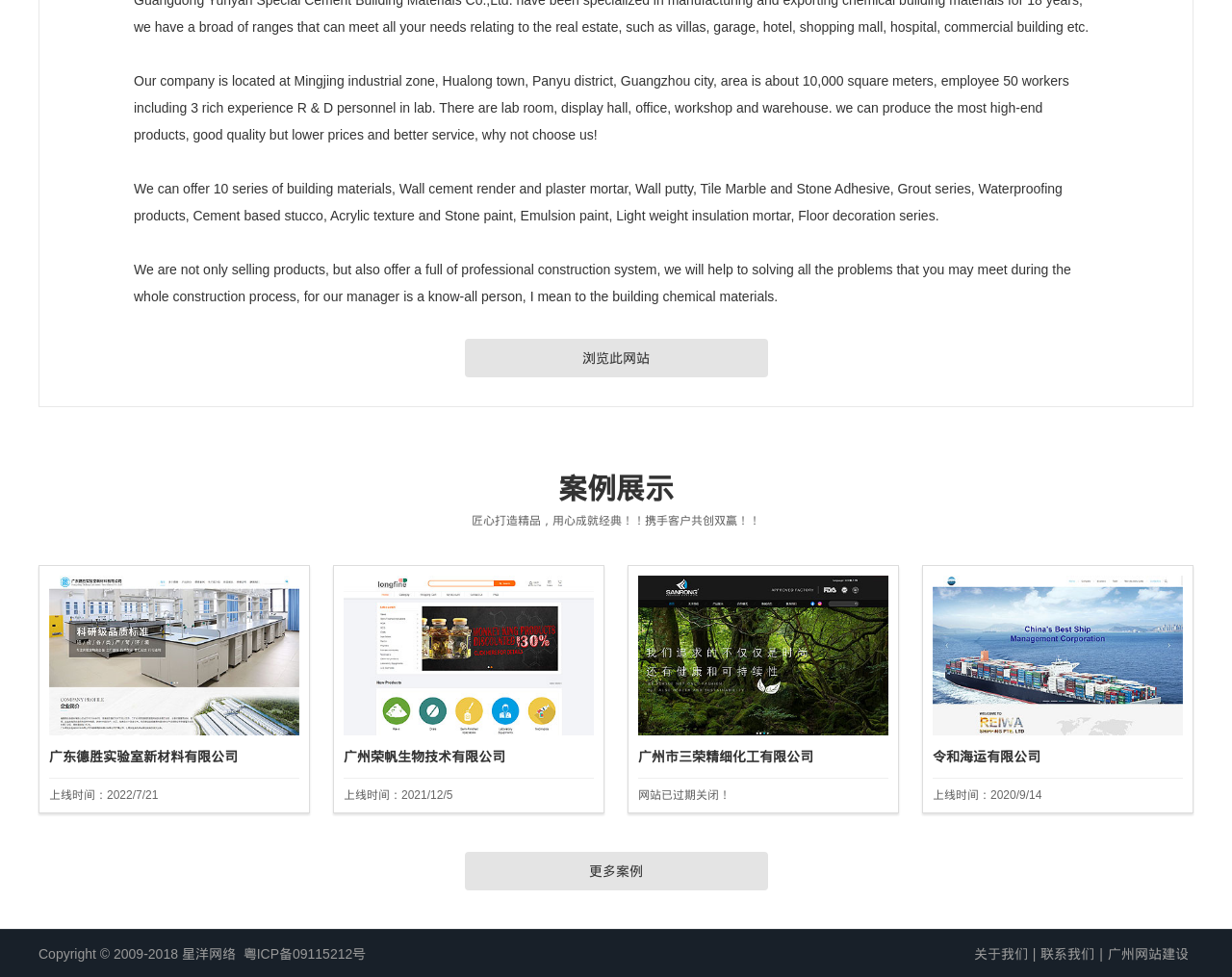Find the bounding box coordinates of the clickable region needed to perform the following instruction: "Visit Guangdong Desheng Laboratory New Materials Co., Ltd.". The coordinates should be provided as four float numbers between 0 and 1, i.e., [left, top, right, bottom].

[0.04, 0.589, 0.243, 0.753]